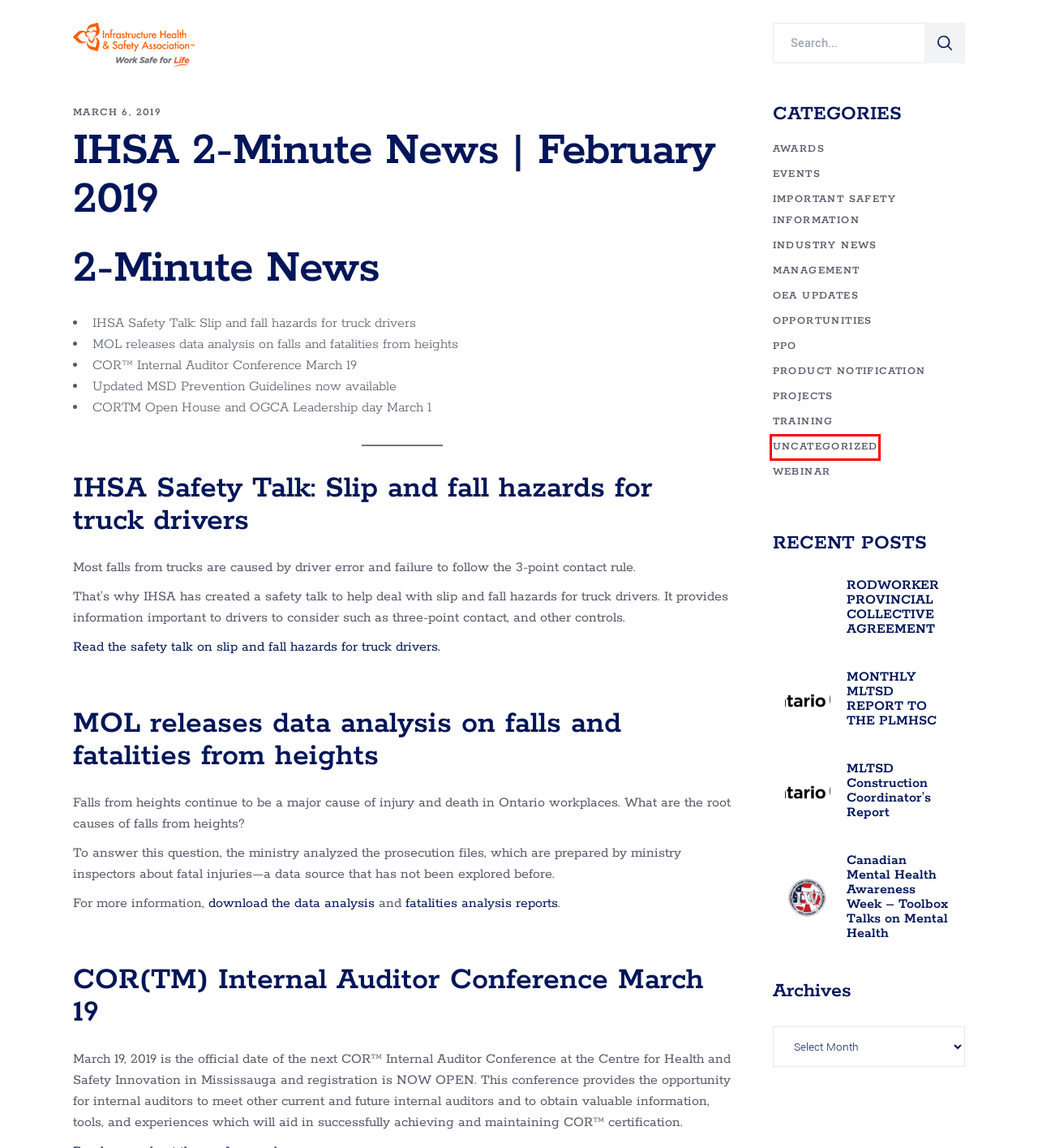You have a screenshot of a webpage with a red rectangle bounding box. Identify the best webpage description that corresponds to the new webpage after clicking the element within the red bounding box. Here are the candidates:
A. Category: Product Notification - Ontario Erectors Association
B. Category: Events - Ontario Erectors Association
C. Category: Projects - Ontario Erectors Association
D. Category: OEA Updates - Ontario Erectors Association
E. Category: Opportunities - Ontario Erectors Association
F. Category: Uncategorized - Ontario Erectors Association
G. MLTSD Construction Coordinator’s Report - Ontario Erectors Association
H. Month: March 2019 - Ontario Erectors Association

F